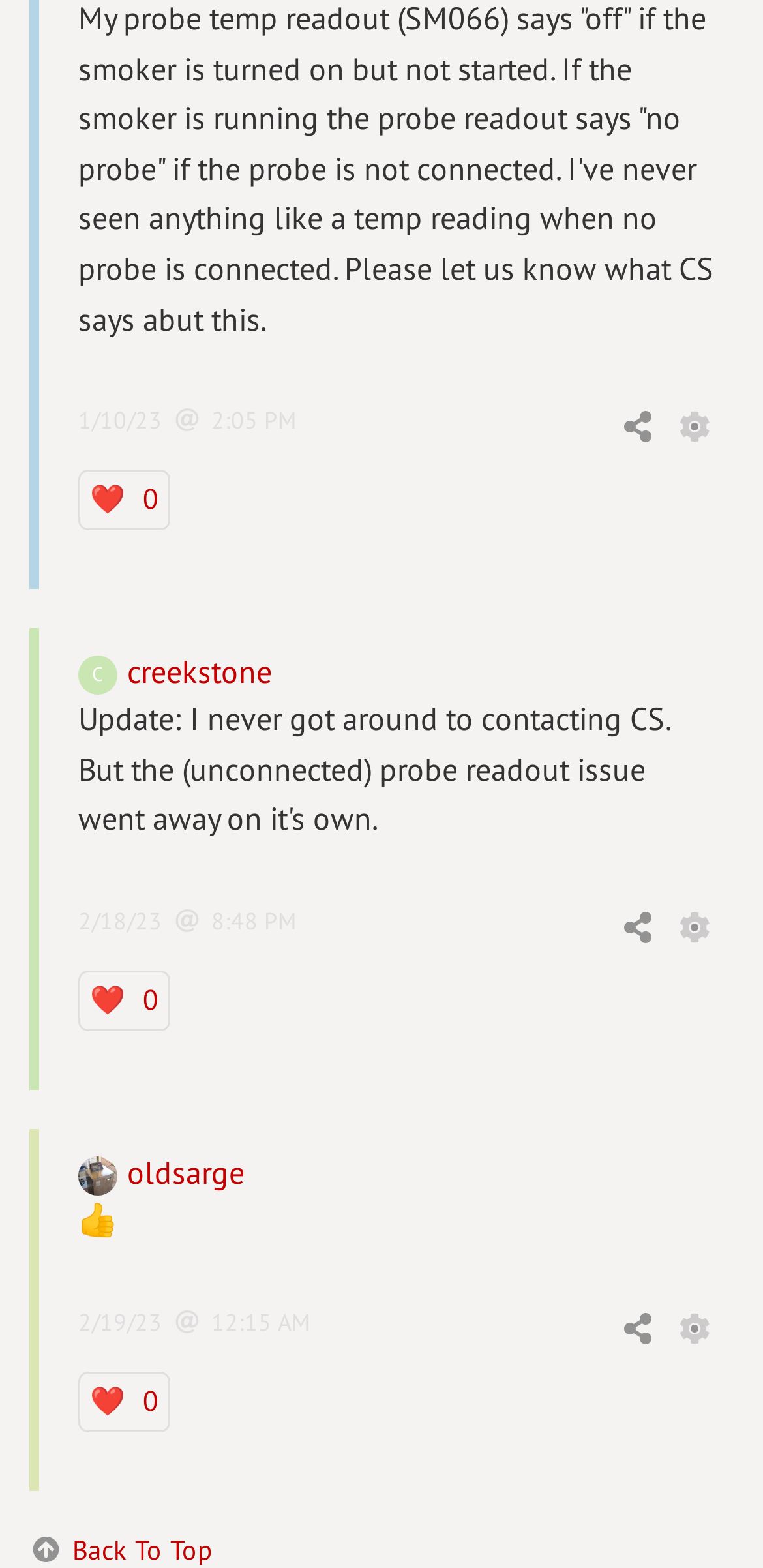Please identify the bounding box coordinates of the element's region that I should click in order to complete the following instruction: "Like the post". The bounding box coordinates consist of four float numbers between 0 and 1, i.e., [left, top, right, bottom].

[0.103, 0.619, 0.223, 0.658]